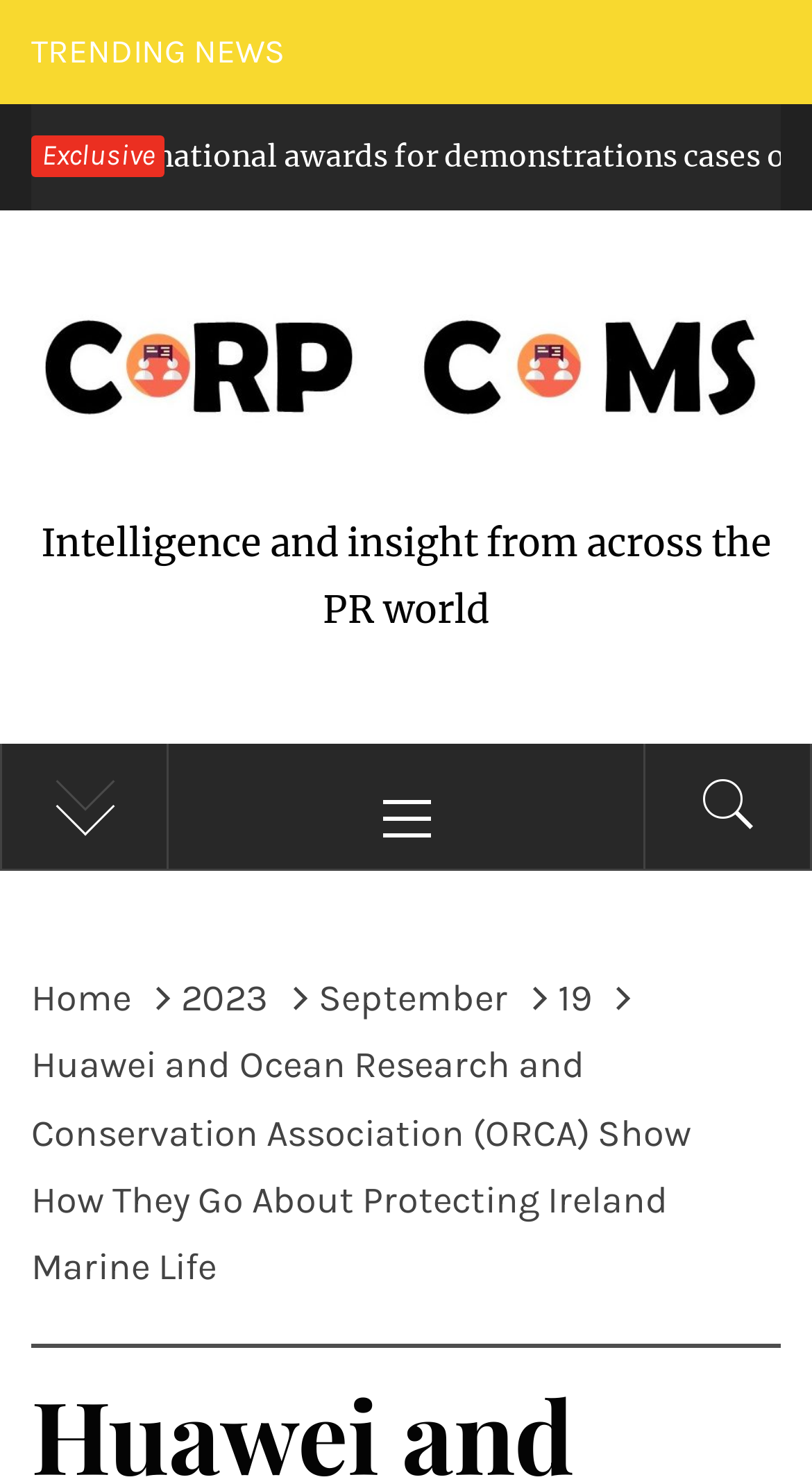What is the name of the organization associated with Huawei?
Provide a well-explained and detailed answer to the question.

The webpage title mentions 'Huawei and Ocean Research and Conservation Association (ORCA)', indicating that ORCA is the organization associated with Huawei.